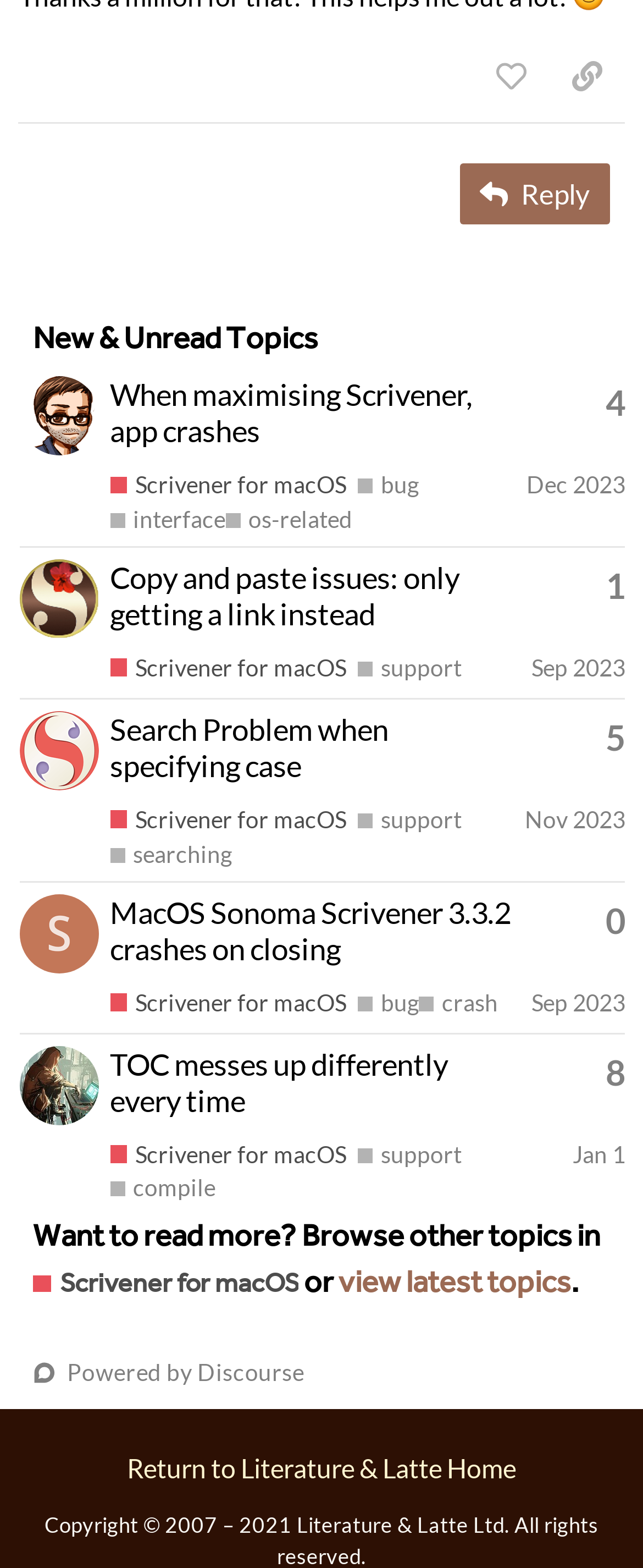Please find the bounding box coordinates for the clickable element needed to perform this instruction: "View latest topics".

[0.027, 0.775, 0.973, 0.834]